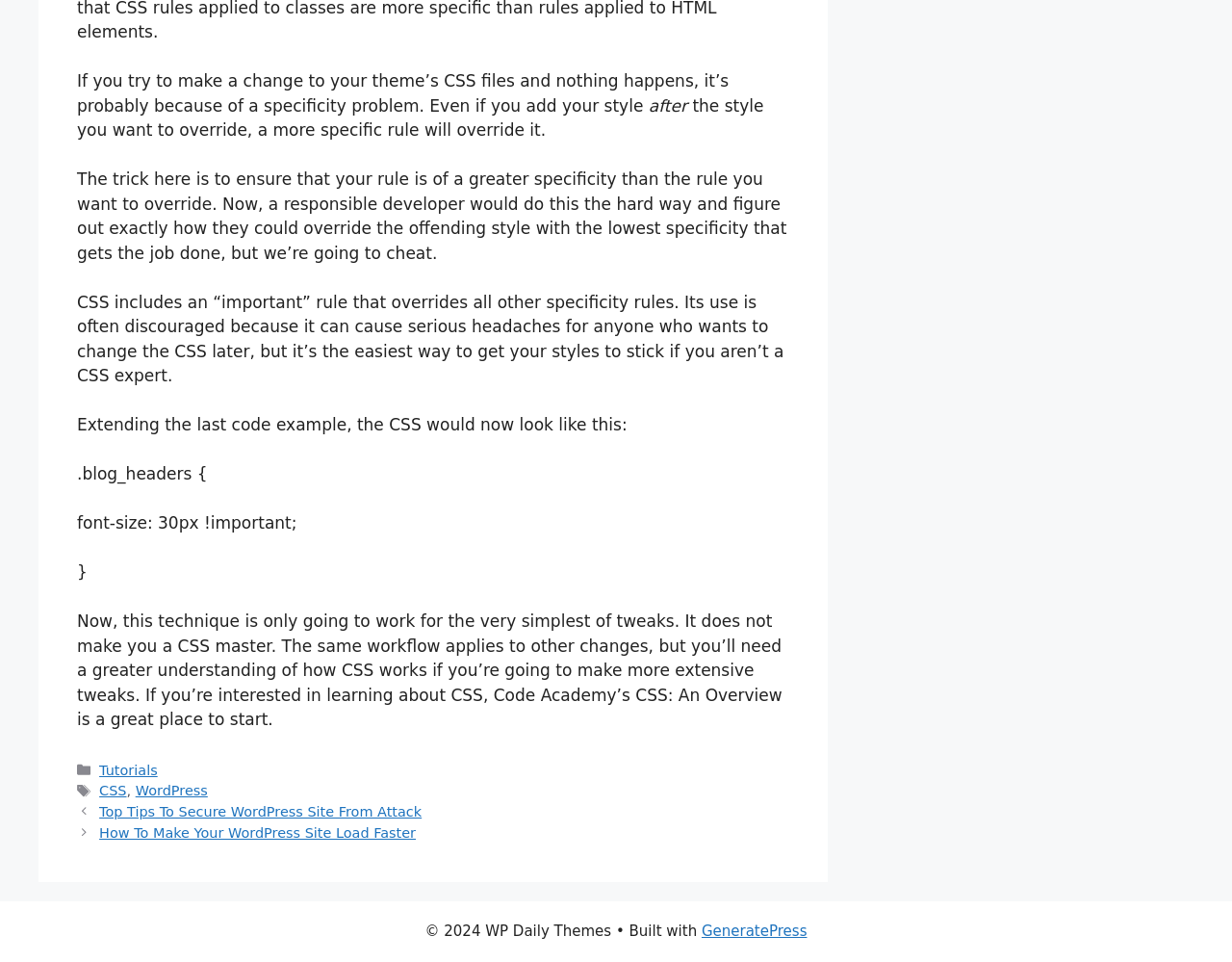Provide the bounding box coordinates of the UI element that matches the description: "WordPress".

[0.11, 0.814, 0.169, 0.83]